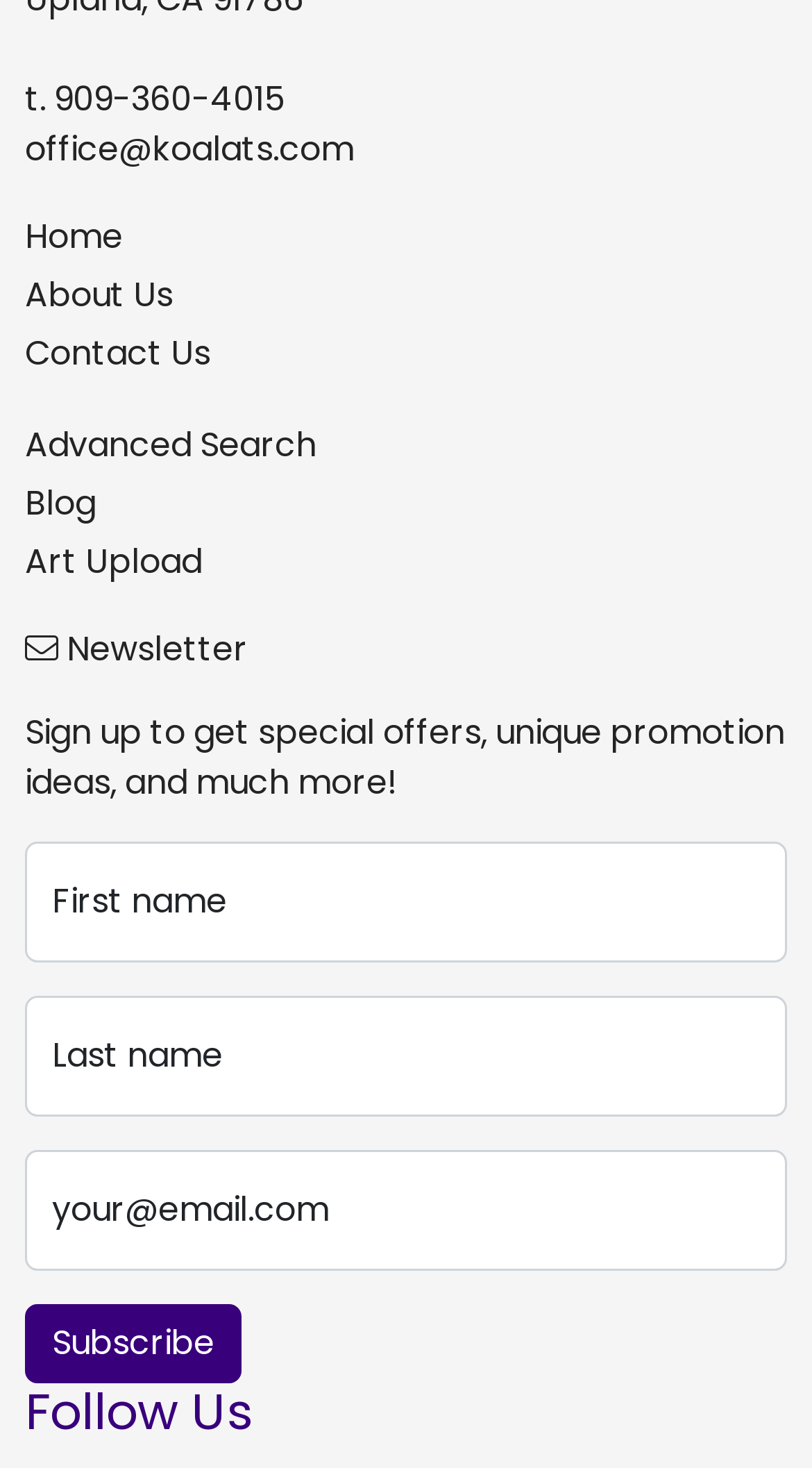Provide a short answer using a single word or phrase for the following question: 
How many textboxes are there for newsletter subscription?

3